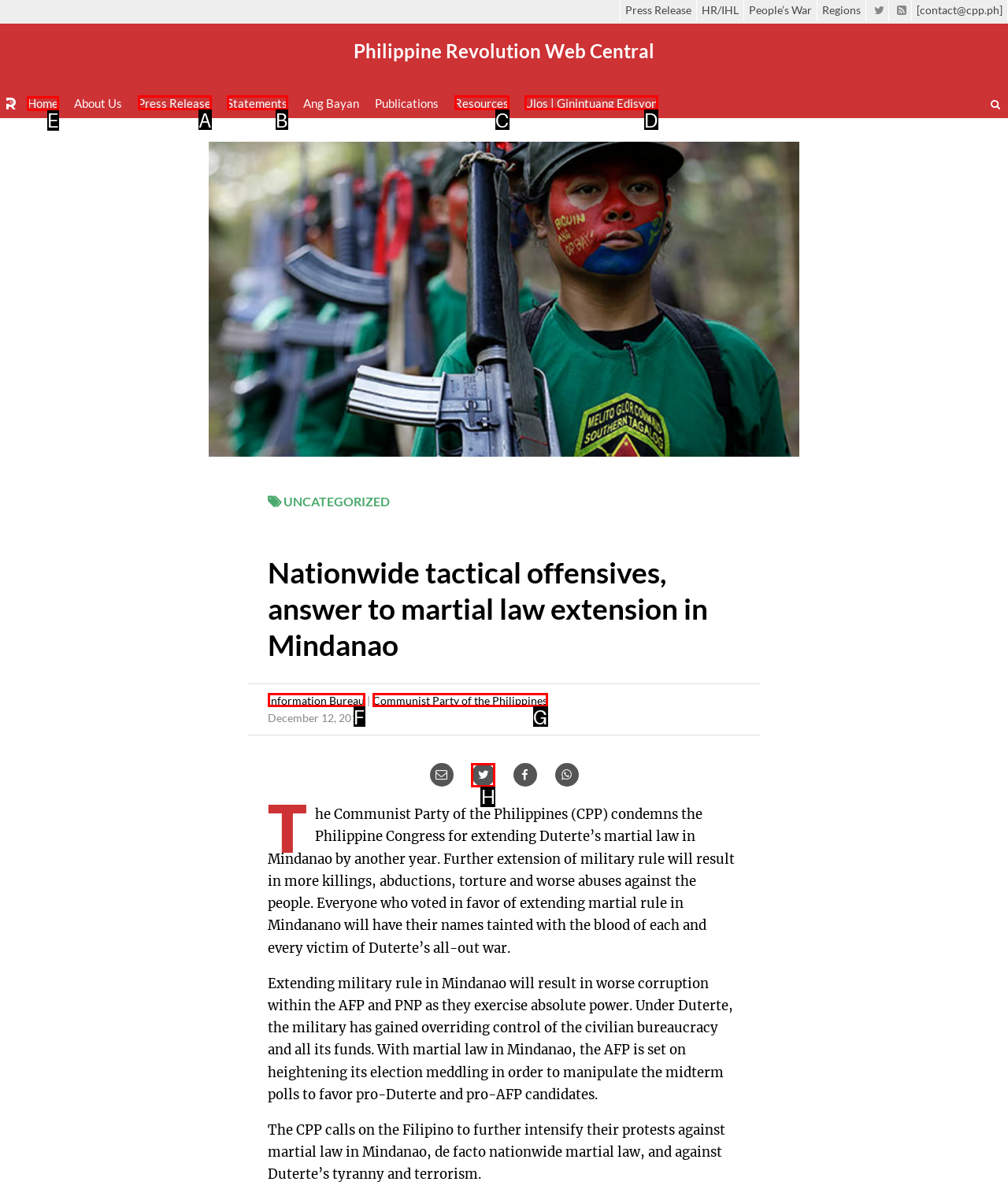Identify the correct UI element to click to follow this instruction: Go to Home
Respond with the letter of the appropriate choice from the displayed options.

E